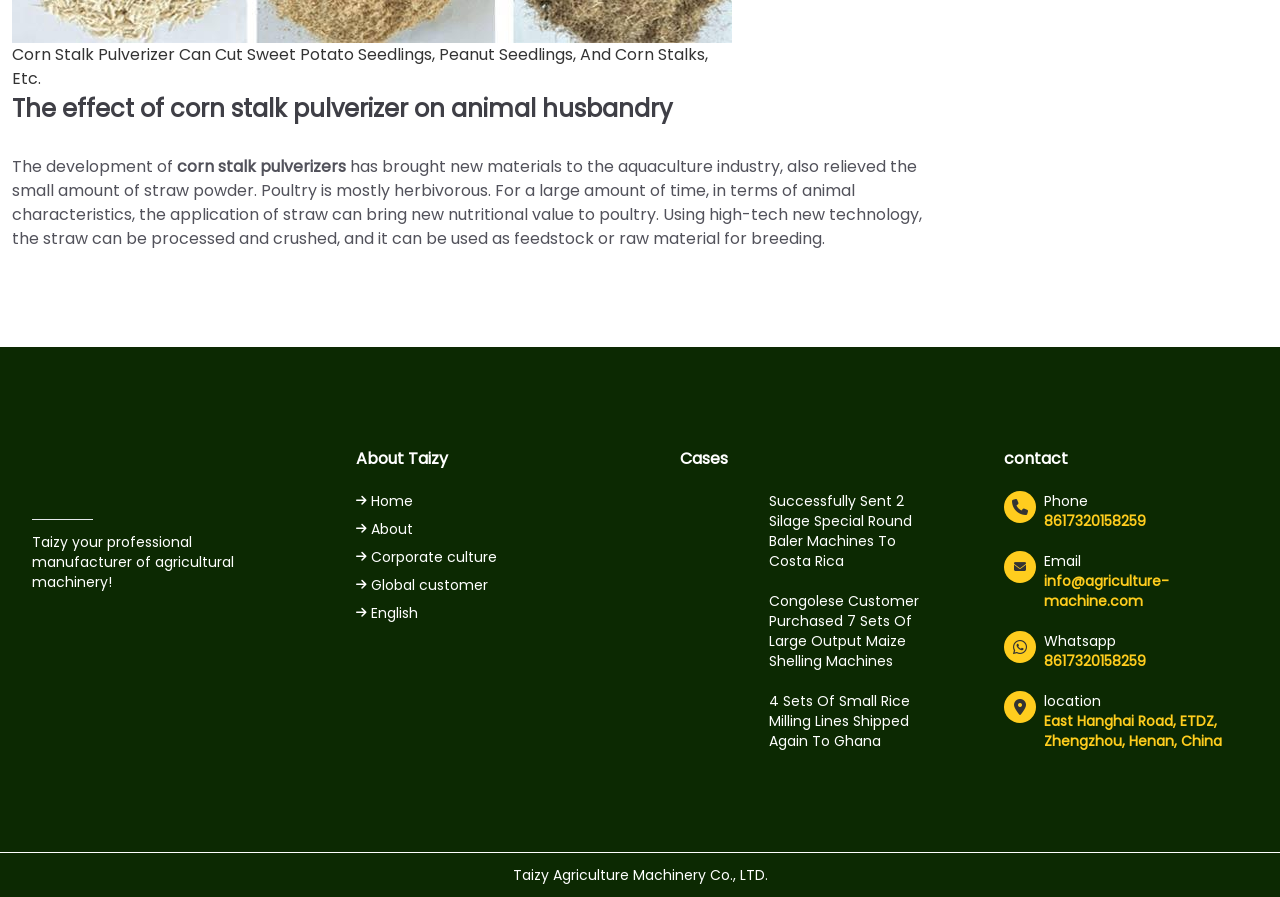Given the description "Global customer", provide the bounding box coordinates of the corresponding UI element.

[0.278, 0.641, 0.381, 0.663]